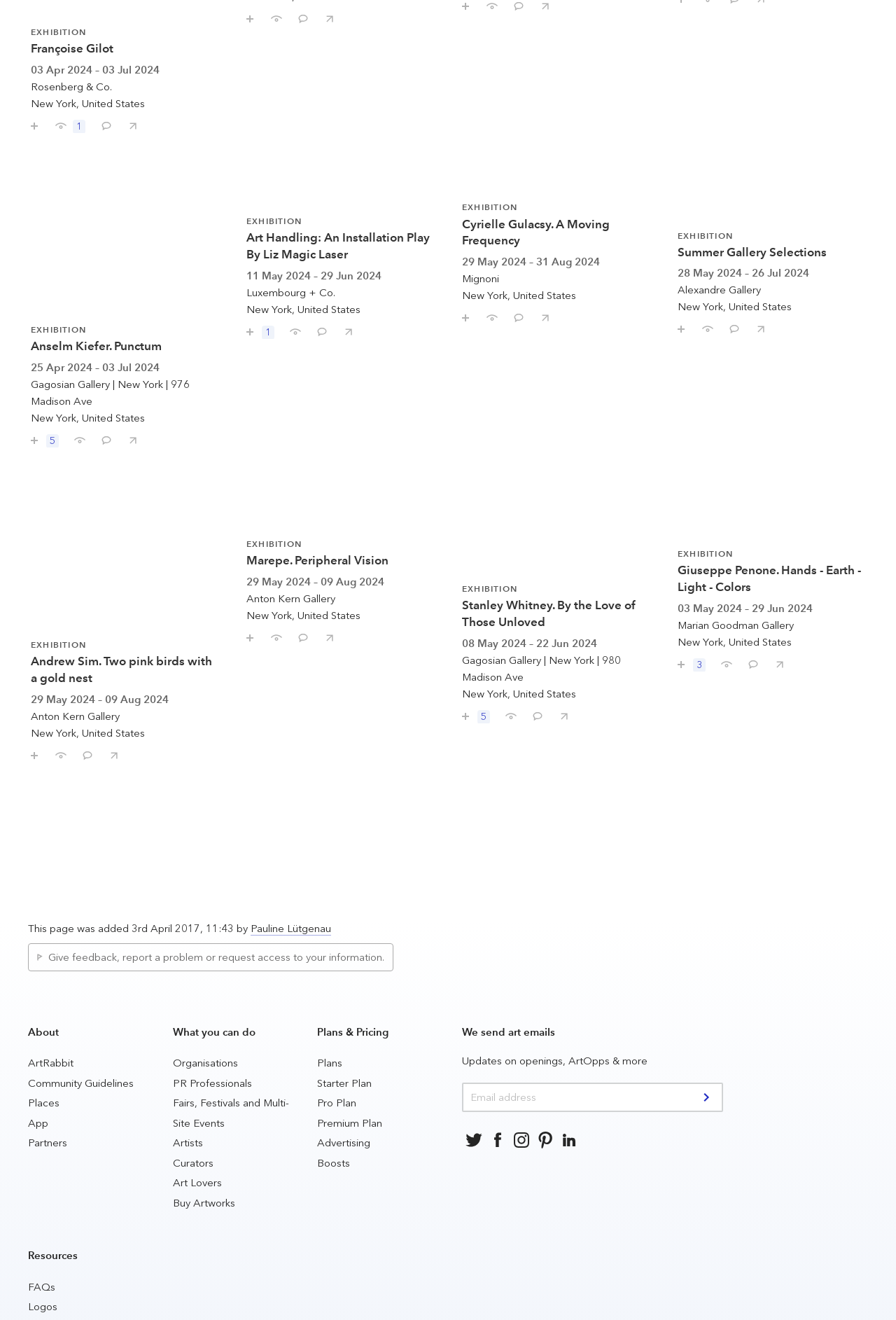Reply to the question with a single word or phrase:
What is the name of the exhibition by Anselm Kiefer?

Punctum